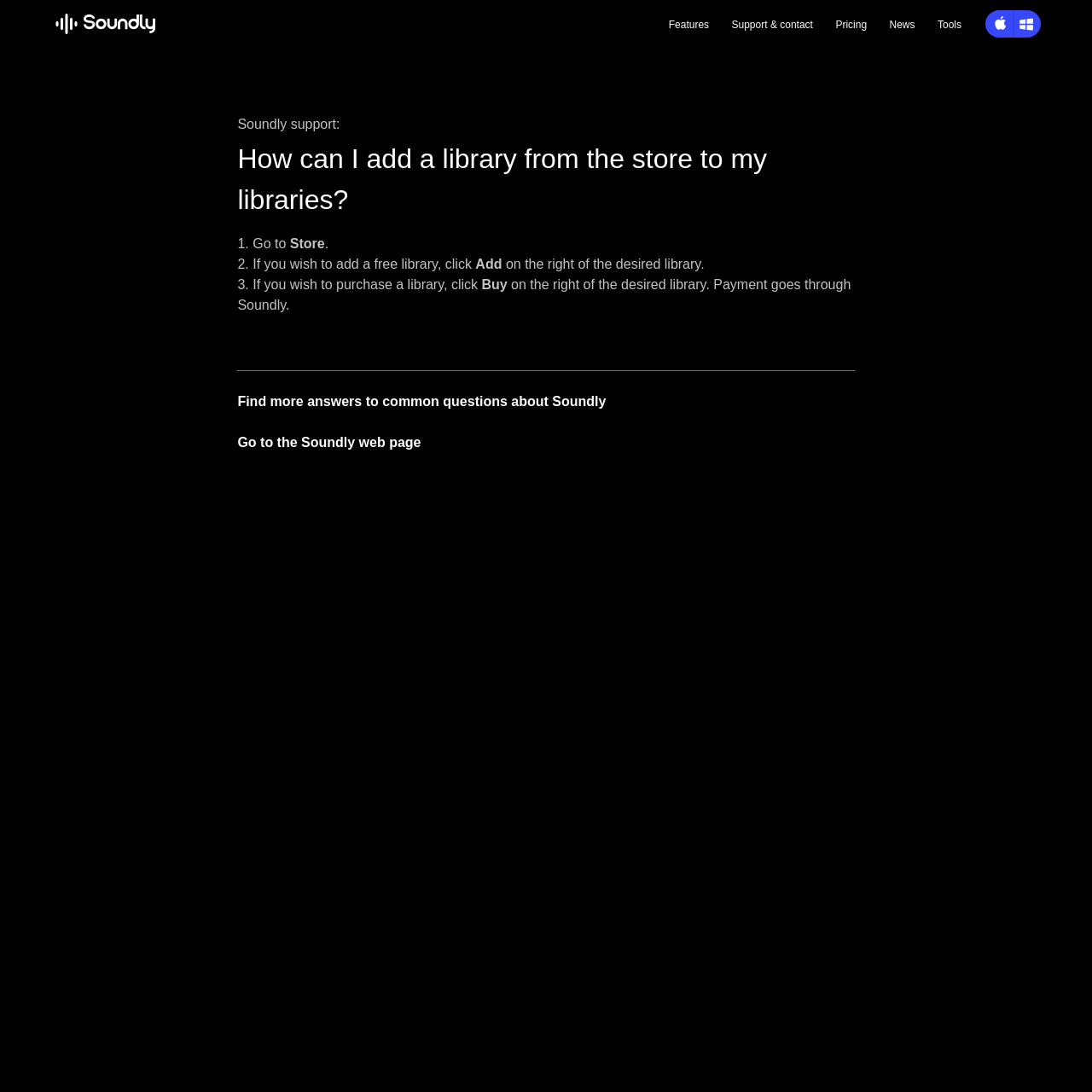Find and specify the bounding box coordinates that correspond to the clickable region for the instruction: "Click the Support & contact link".

[0.67, 0.017, 0.744, 0.028]